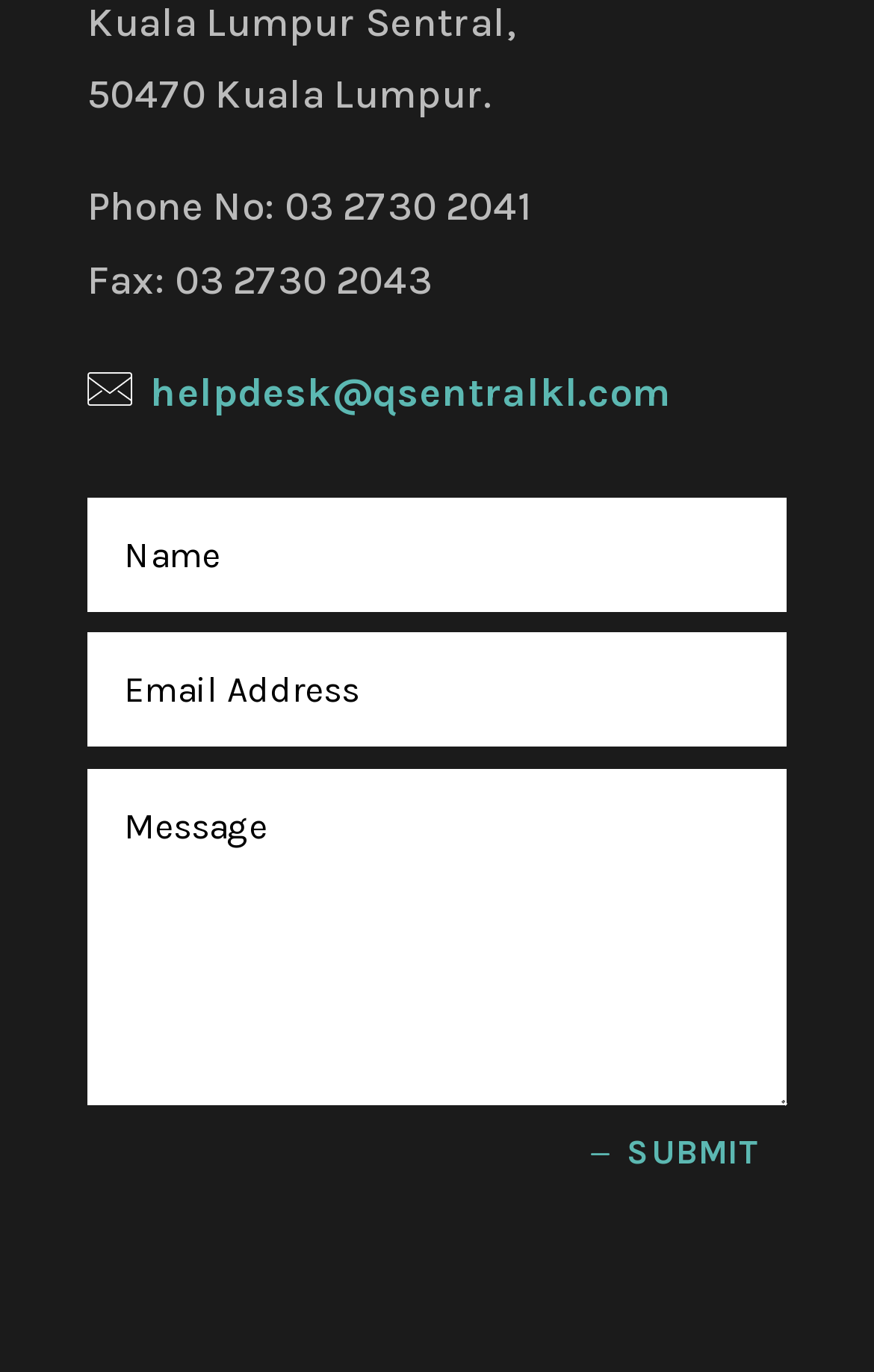What is the email address for helpdesk?
Based on the image, answer the question in a detailed manner.

The email address can be found in the link element 'helpdesk@qsentralkl.com' which is located next to the image element.